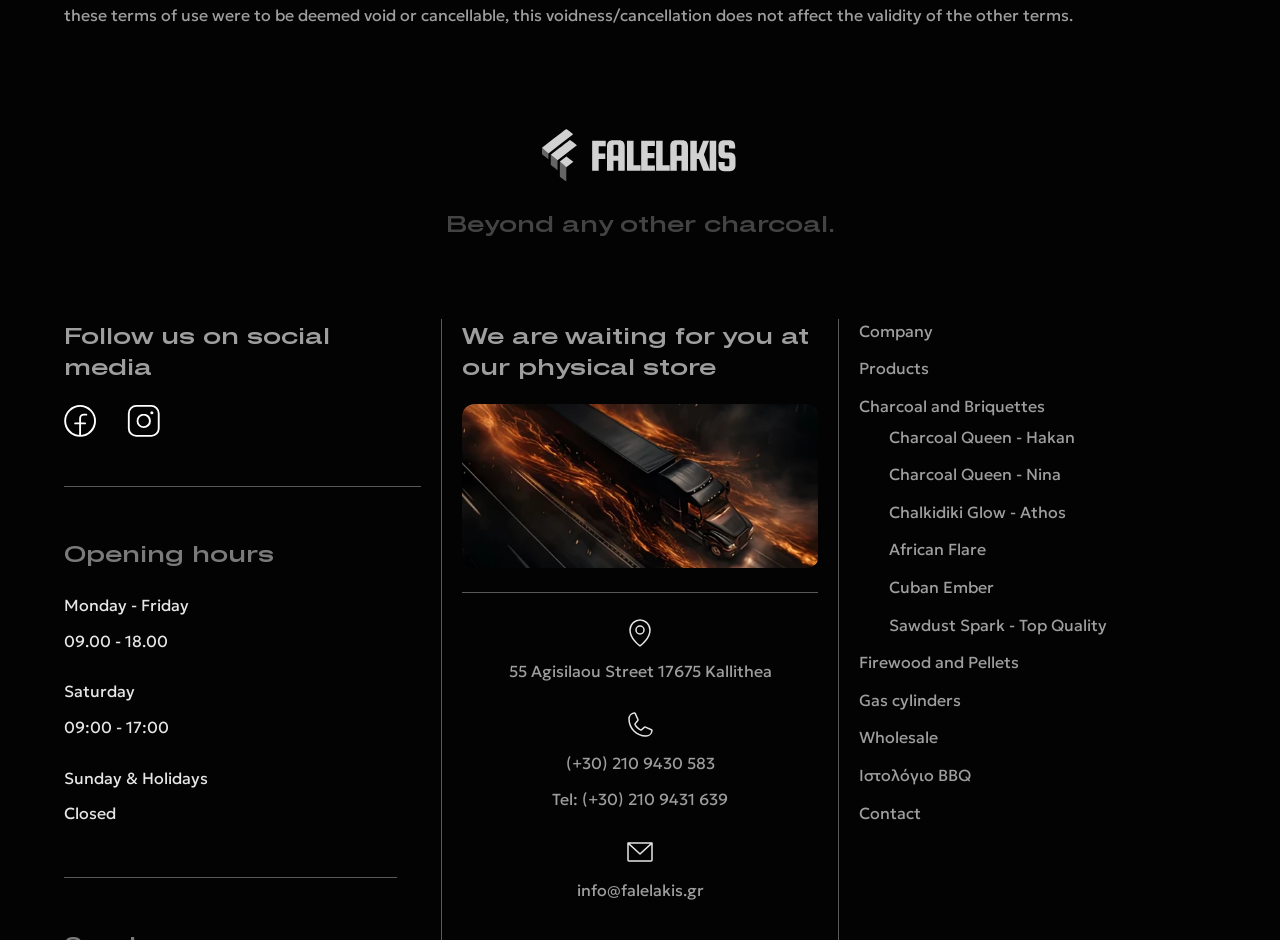Determine the bounding box coordinates of the clickable region to execute the instruction: "View opening hours". The coordinates should be four float numbers between 0 and 1, denoted as [left, top, right, bottom].

[0.05, 0.571, 0.301, 0.604]